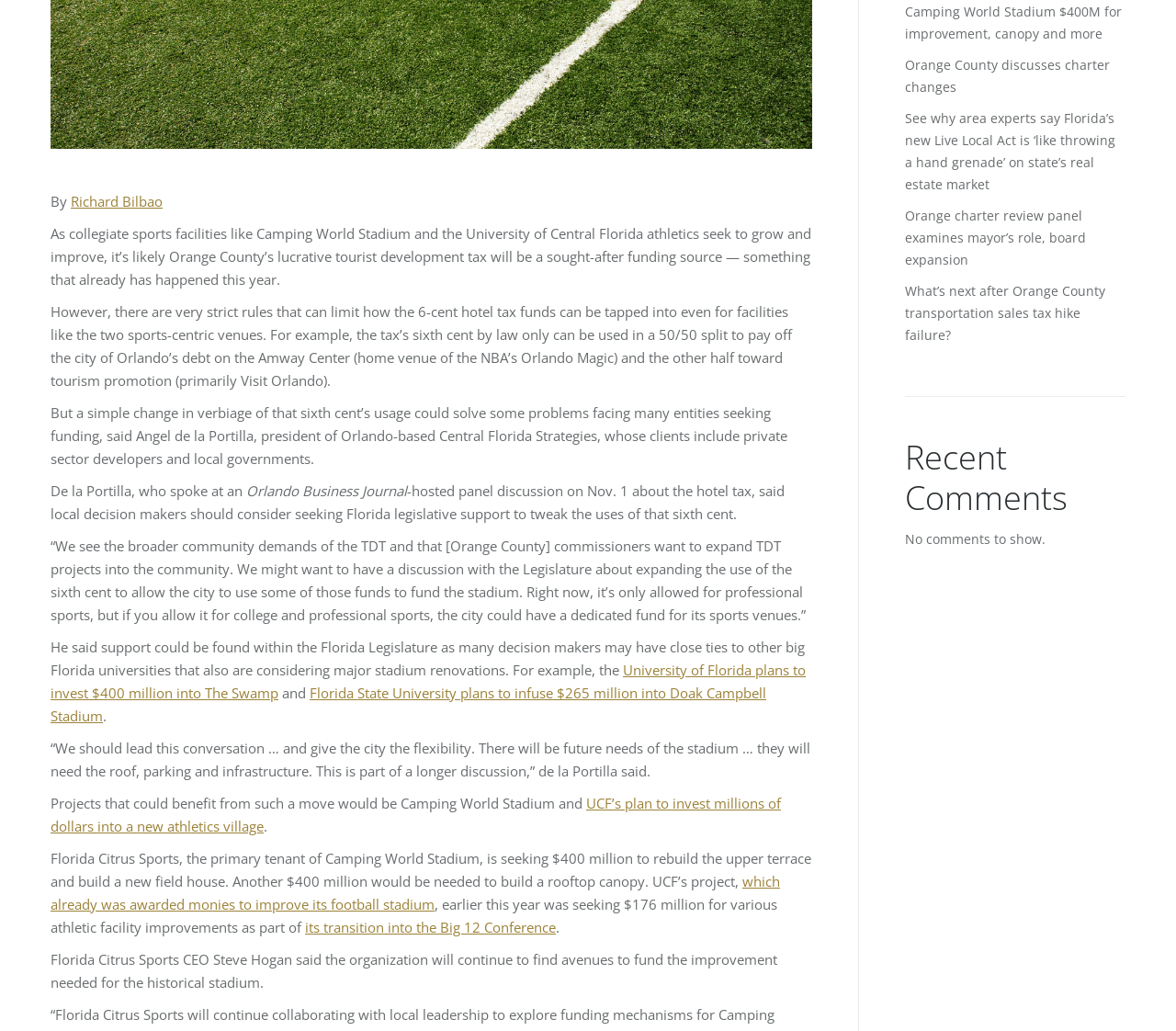Find the bounding box of the element with the following description: "Go to Top". The coordinates must be four float numbers between 0 and 1, formatted as [left, top, right, bottom].

[0.961, 0.526, 0.992, 0.561]